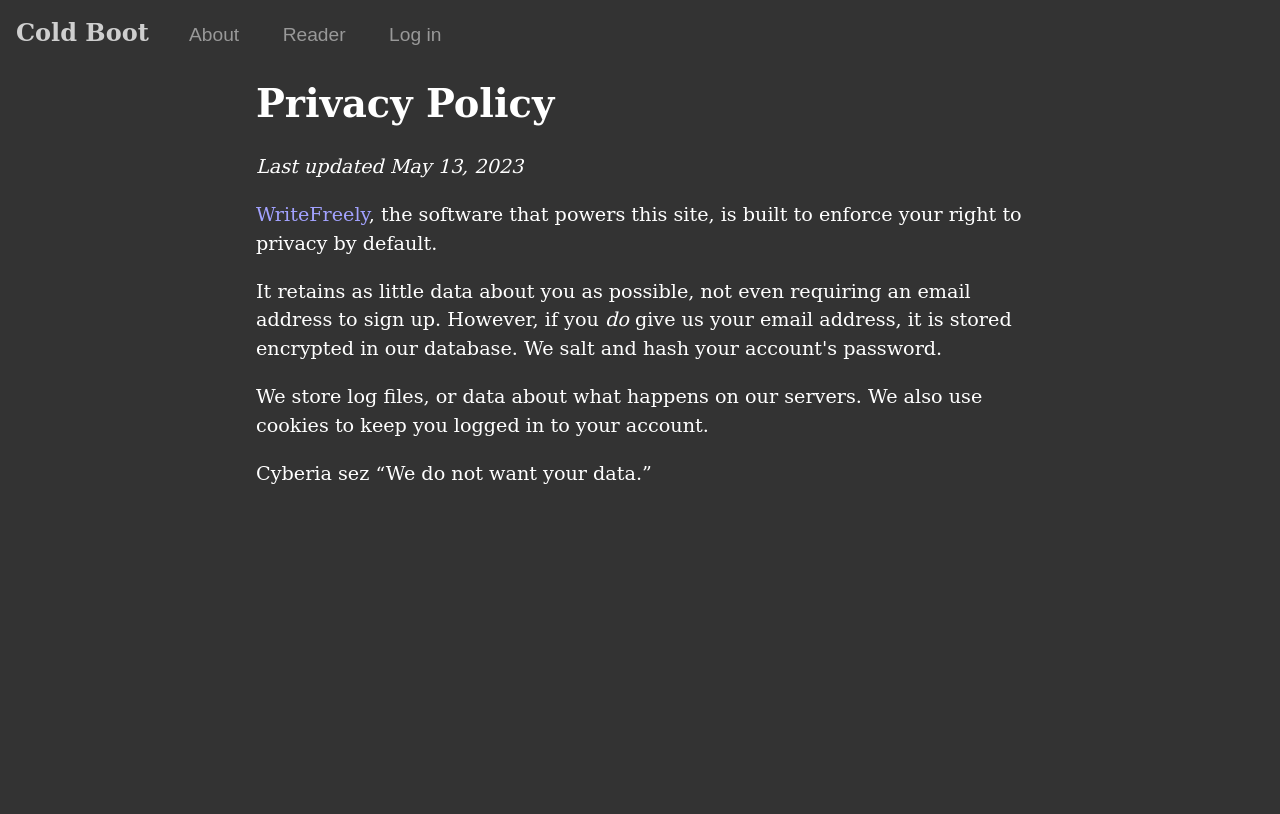Use a single word or phrase to answer the question: 
What is stored on the servers?

Log files